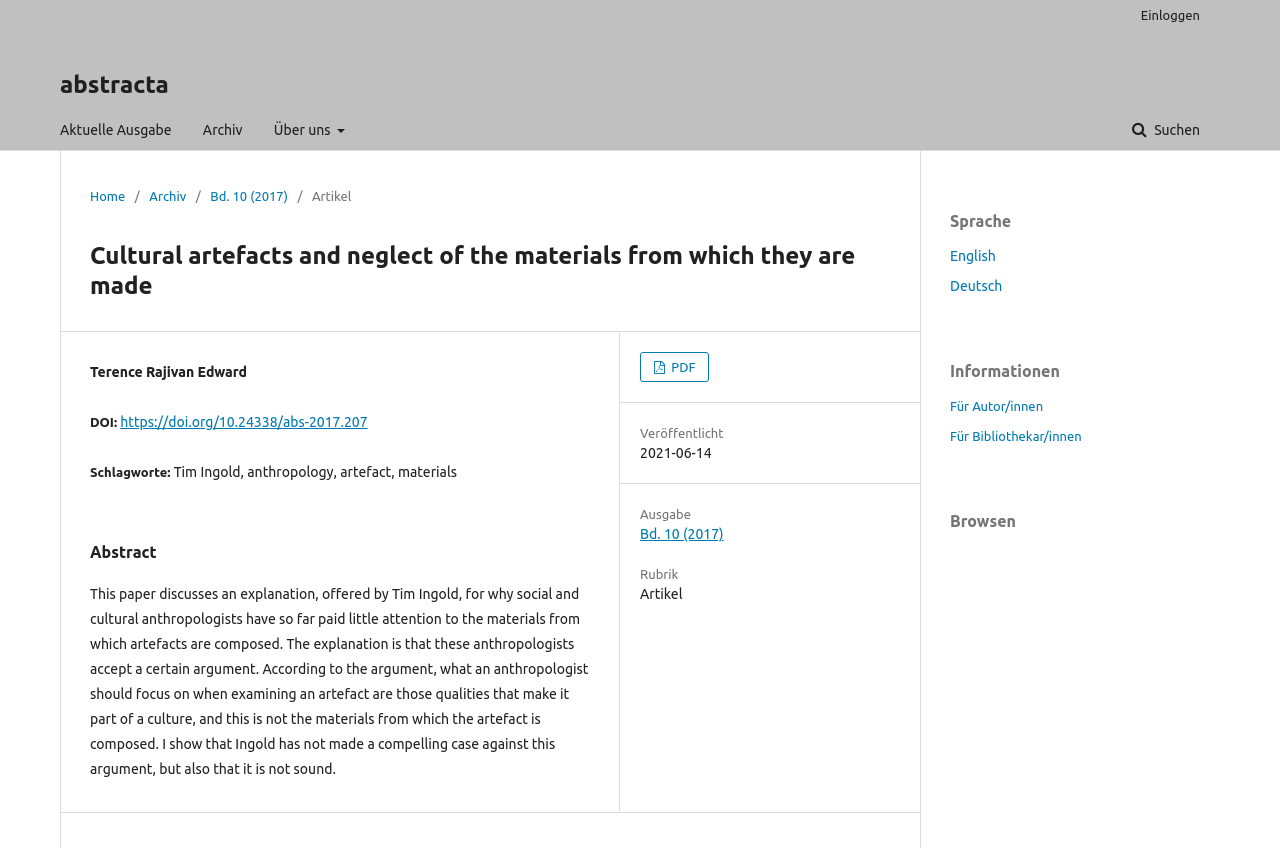Give the bounding box coordinates for the element described as: "Ted Industries LLC".

None